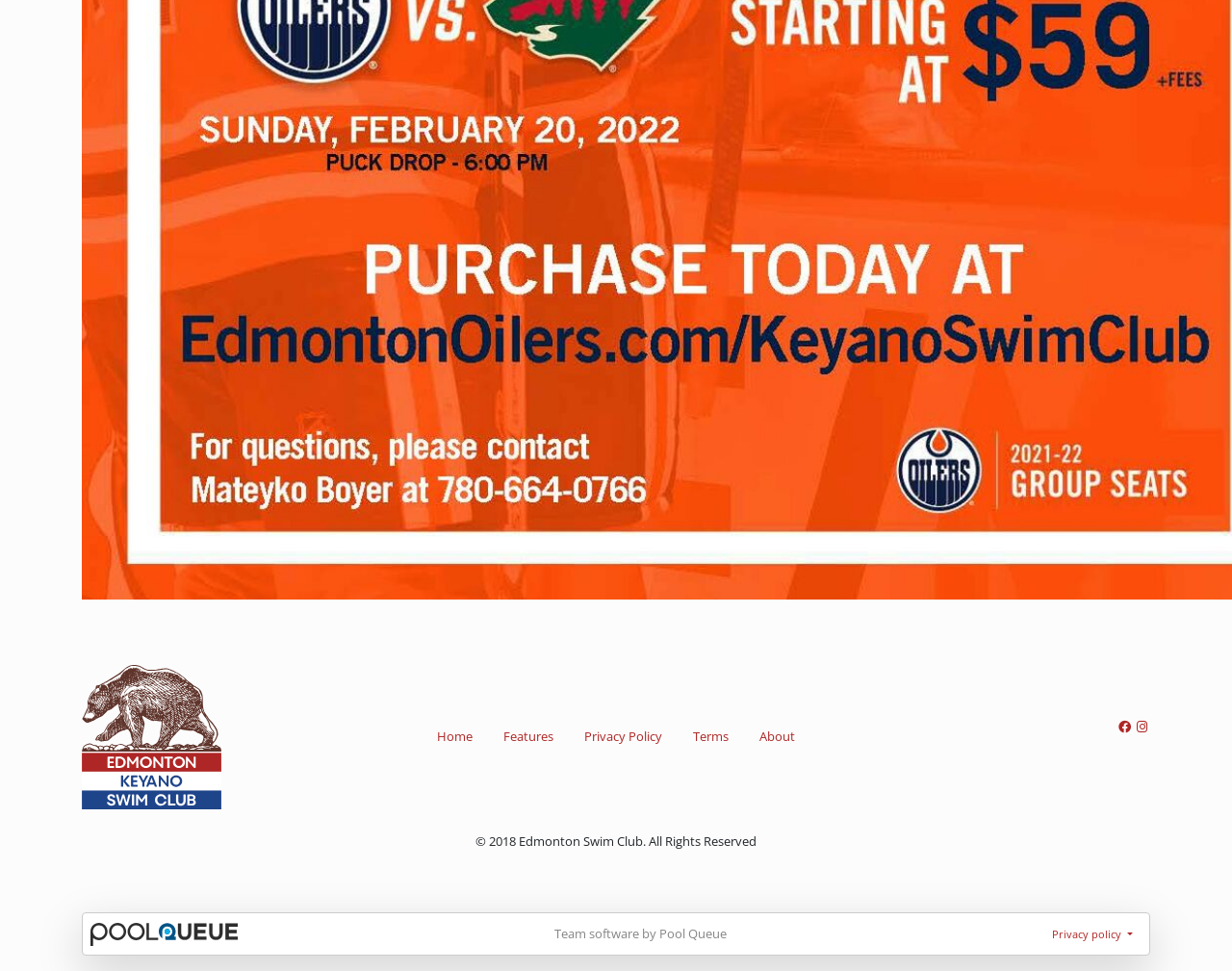Can you look at the image and give a comprehensive answer to the question:
What is the name of the button in the bottom right corner?

I found a button element with the content 'Privacy policy', which is located in the bottom right corner of the webpage. This button likely leads to the privacy policy page of the Edmonton Swim Club.